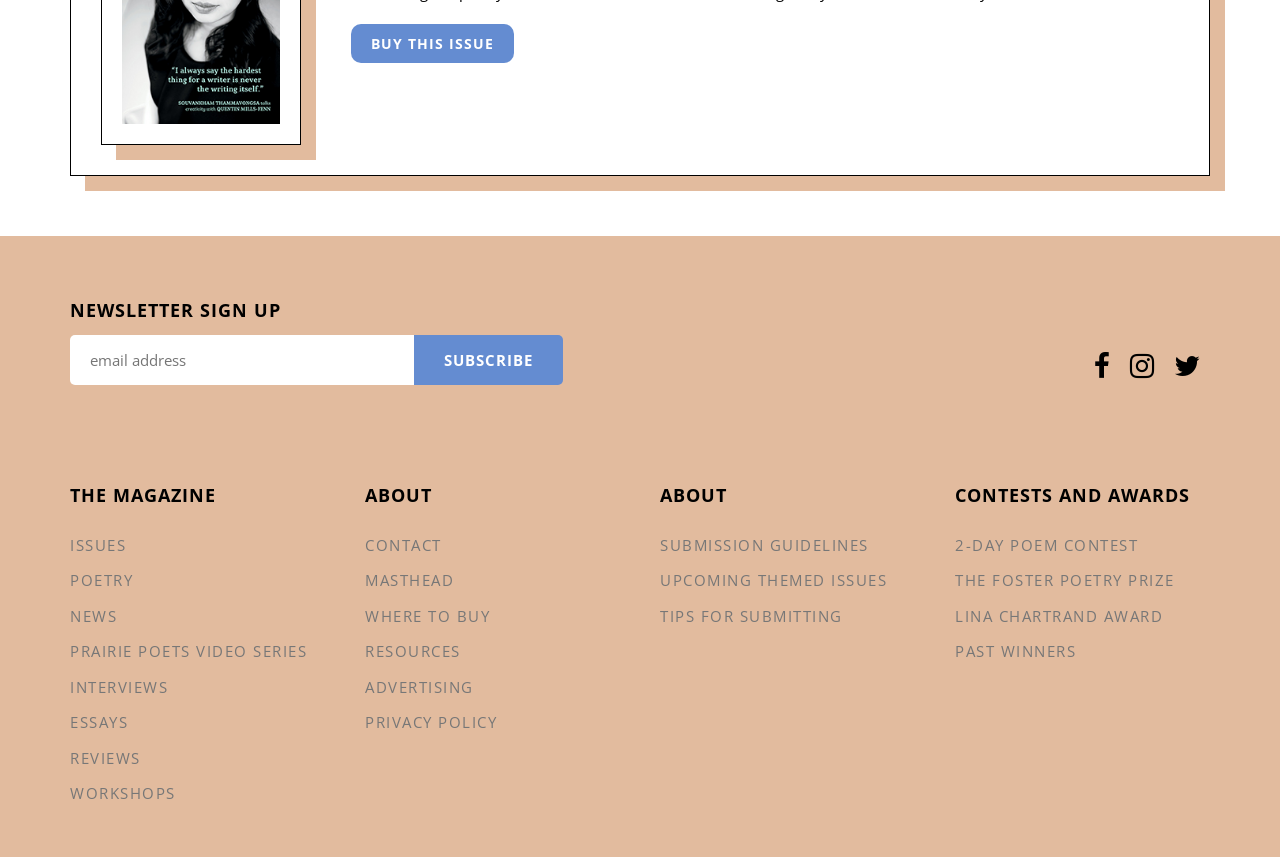What is the name of the magazine?
Examine the image and give a concise answer in one word or a short phrase.

THE MAGAZINE